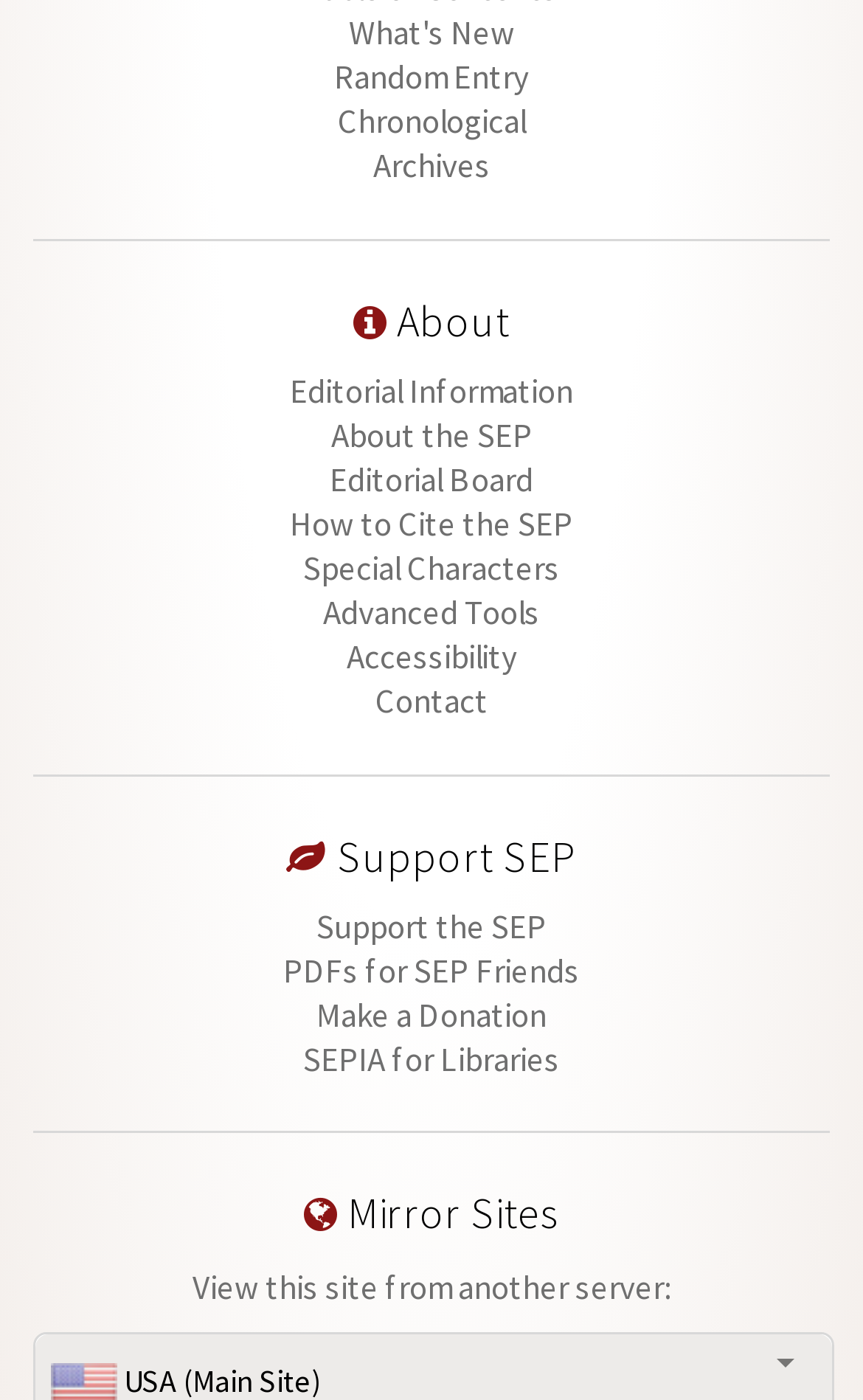Given the element description, predict the bounding box coordinates in the format (top-left x, top-left y, bottom-right x, bottom-right y). Make sure all values are between 0 and 1. Here is the element description: Advanced Tools

[0.374, 0.422, 0.626, 0.452]